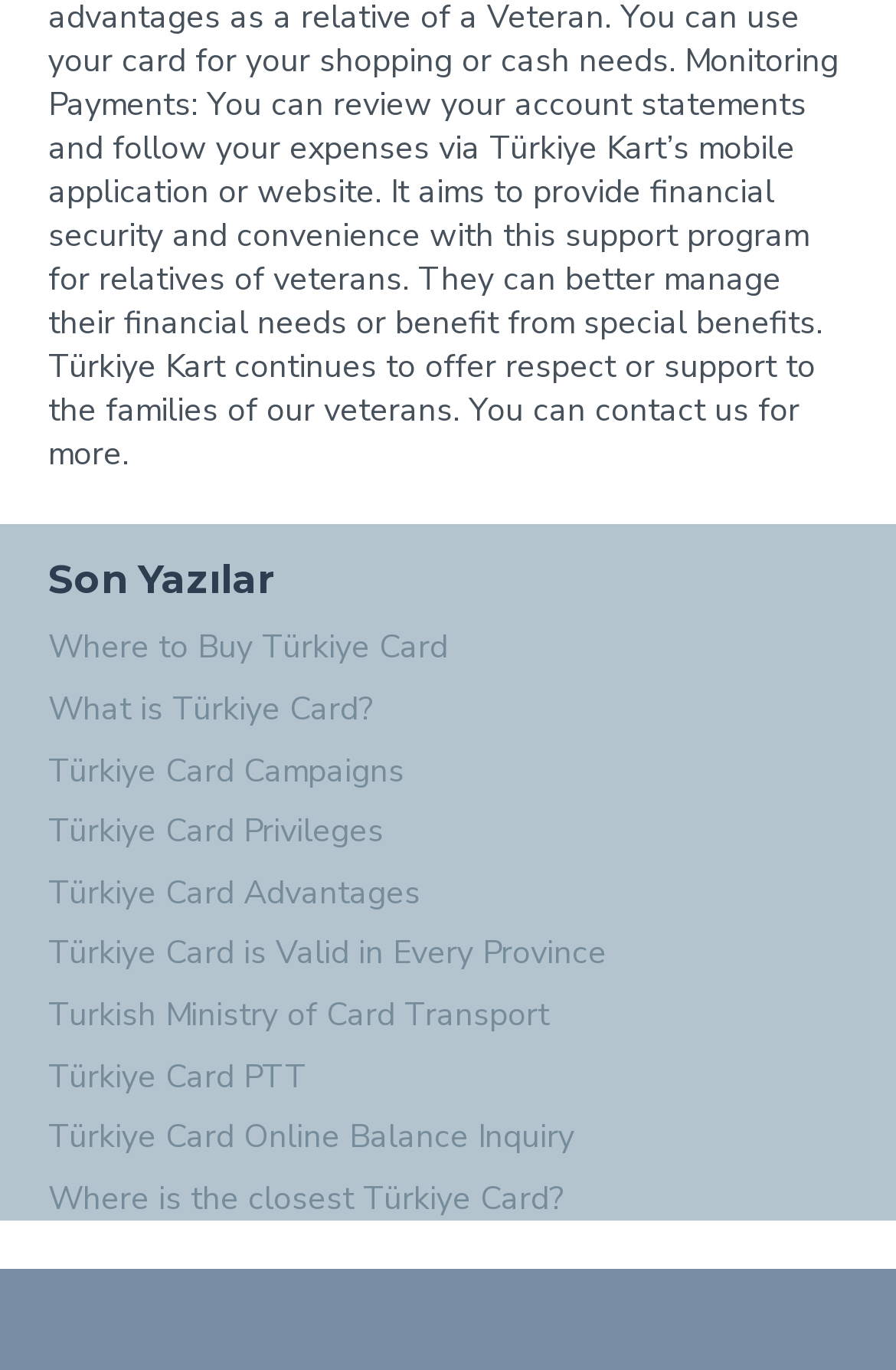Reply to the question below using a single word or brief phrase:
Can I check my Türkiye Card balance online?

Yes